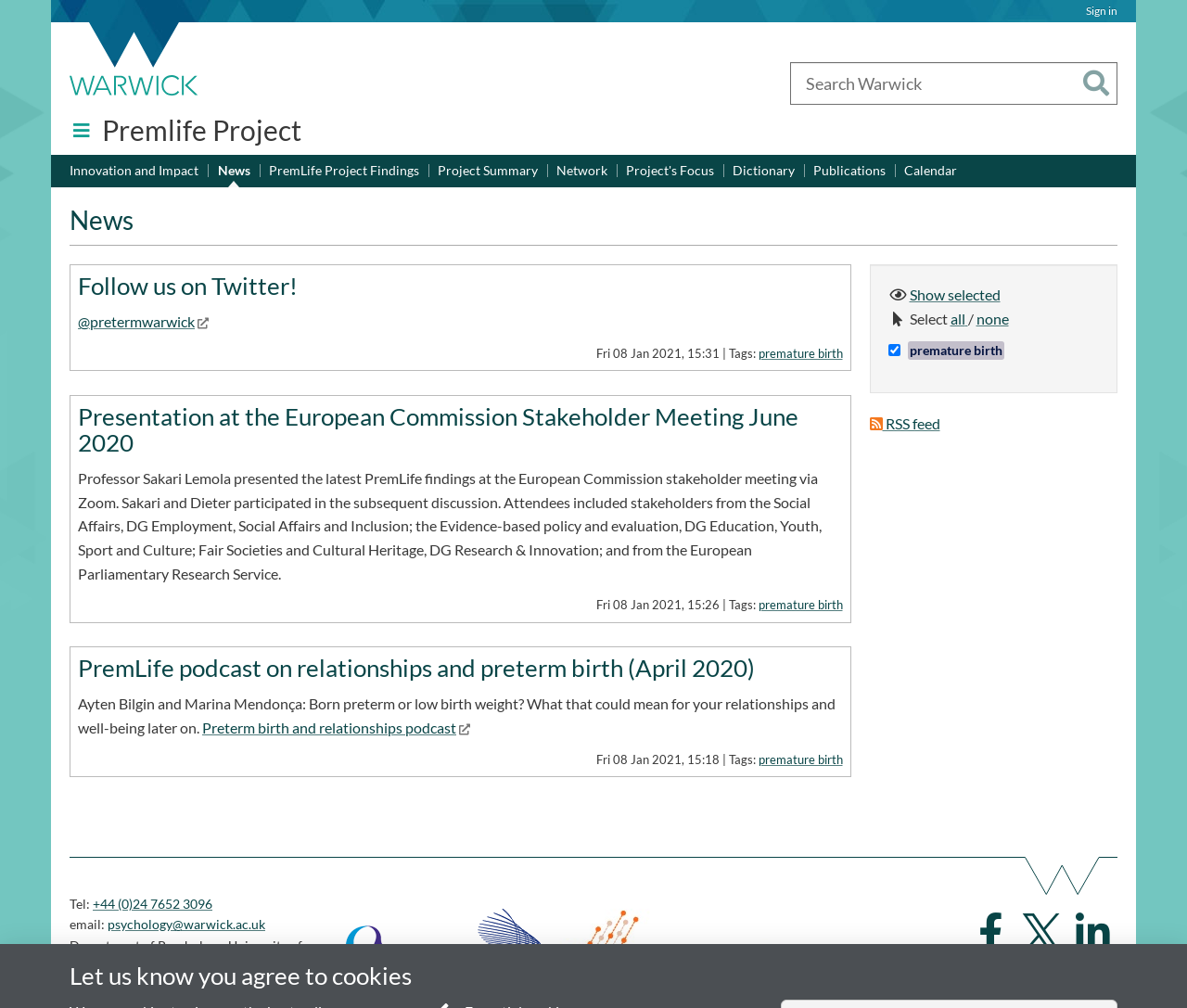Determine the bounding box coordinates of the clickable element to complete this instruction: "Visit University of Warwick homepage". Provide the coordinates in the format of four float numbers between 0 and 1, [left, top, right, bottom].

[0.051, 0.022, 0.176, 0.096]